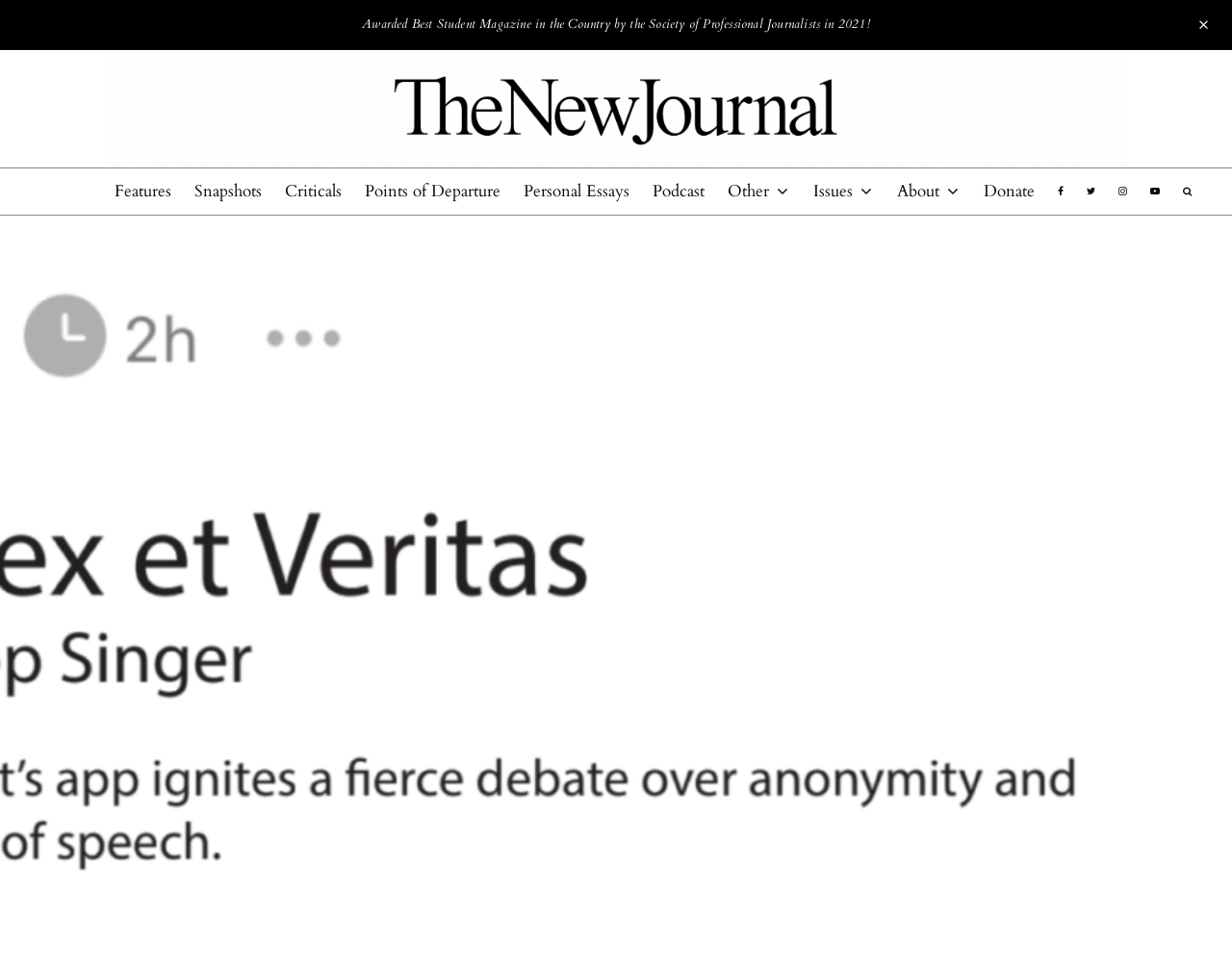How many navigation links are there?
Please elaborate on the answer to the question with detailed information.

There are 12 navigation links at the top of the page, which are Features, Snapshots, Criticals, Points of Departure, Personal Essays, Podcast, Other, Issues, About, Donate, Facebook, Twitter, Instagram, YouTube, and an unknown icon represented by ''.